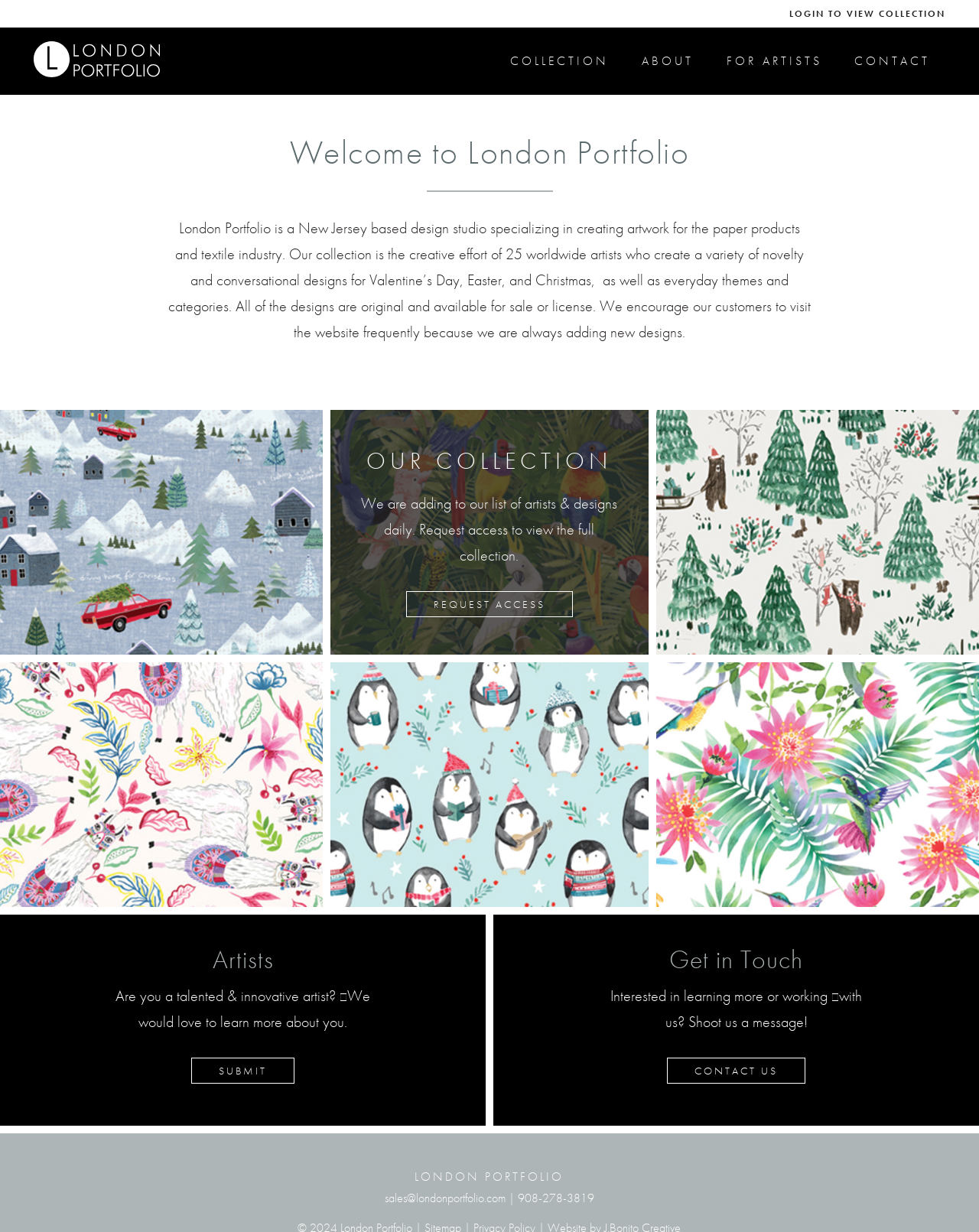What is the text of the webpage's headline?

Welcome to London Portfolio